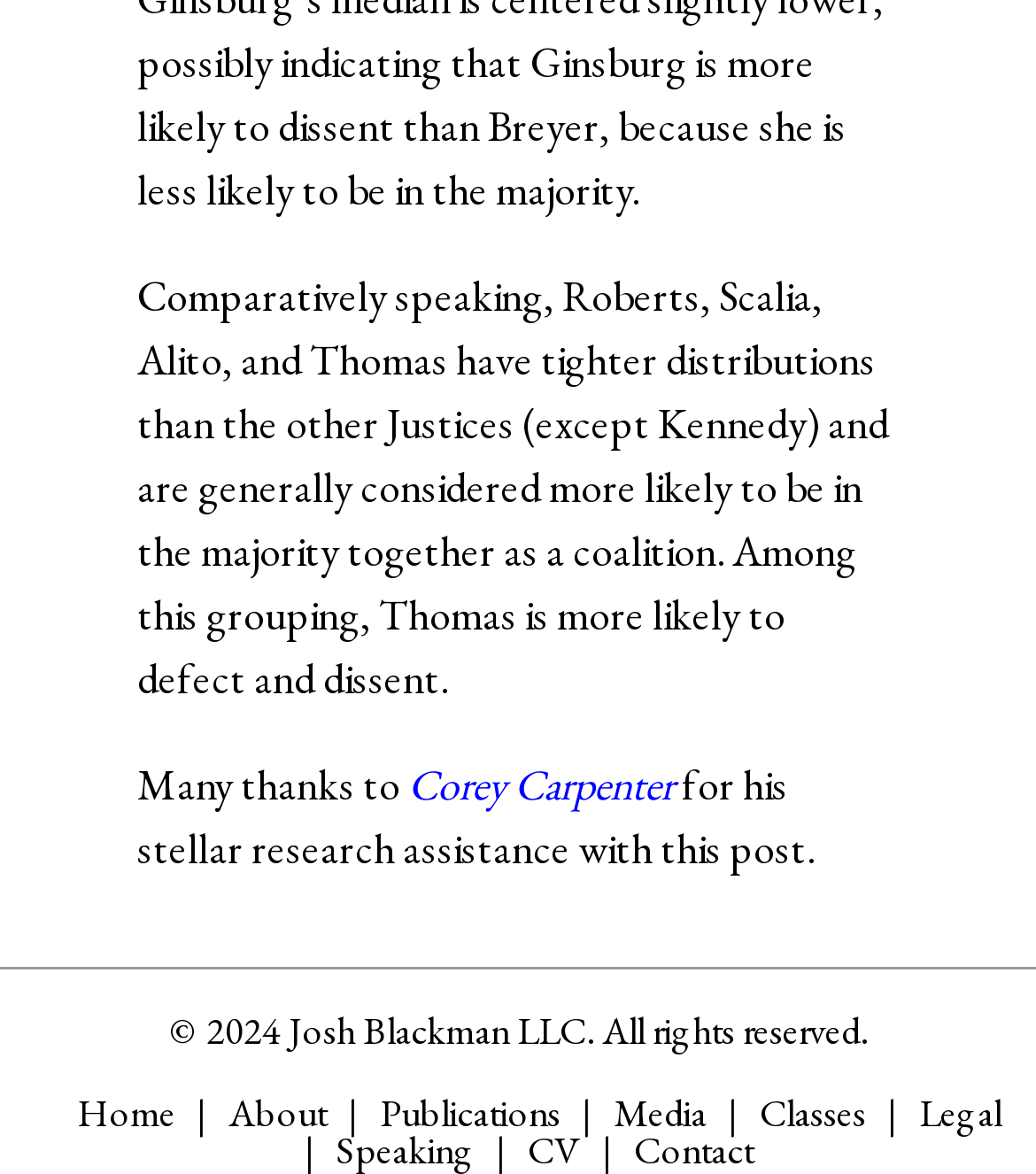How many links are present at the bottom of the page? Using the information from the screenshot, answer with a single word or phrase.

9